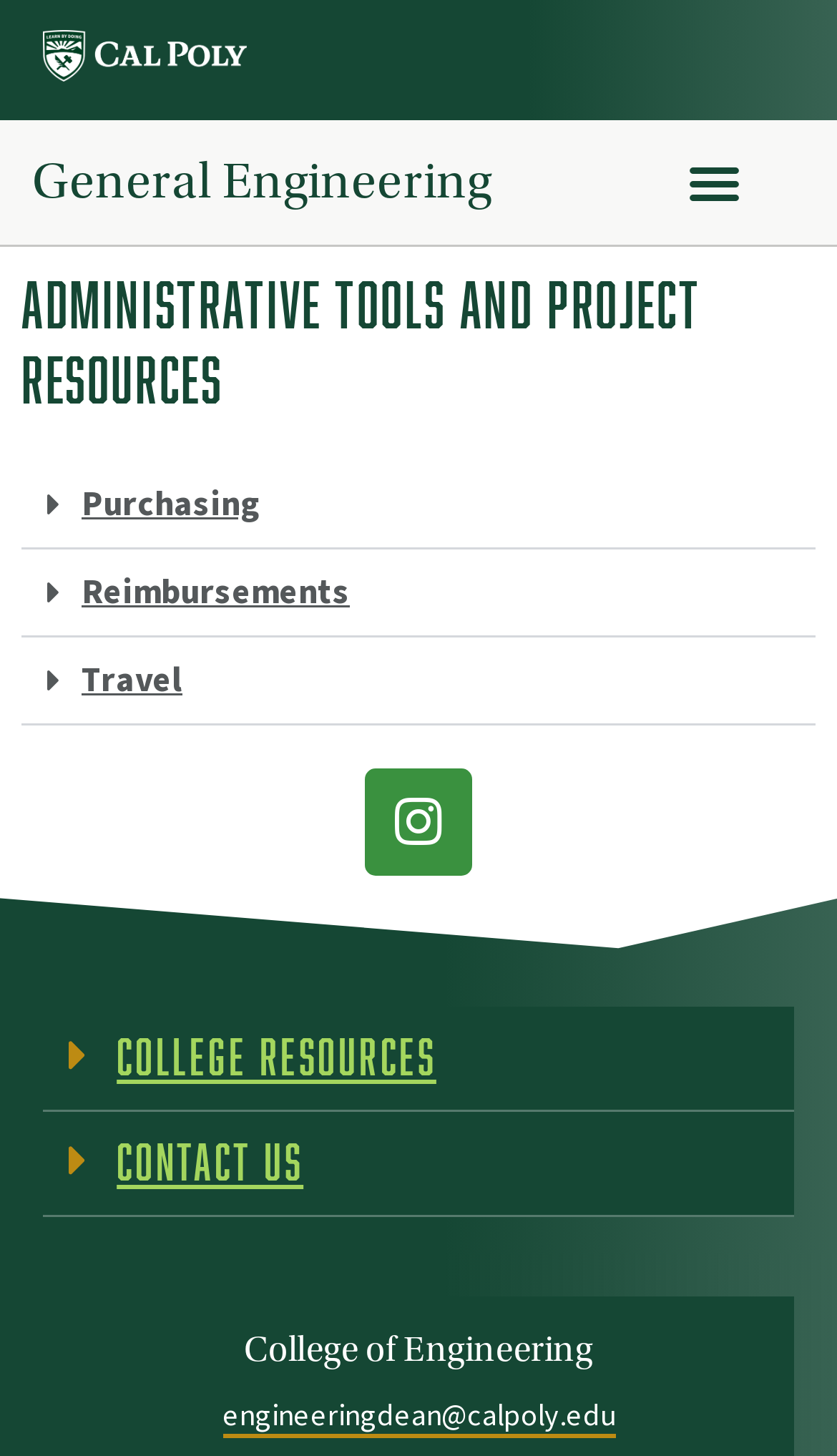What is the text of the first heading?
Using the image as a reference, give a one-word or short phrase answer.

General Engineering